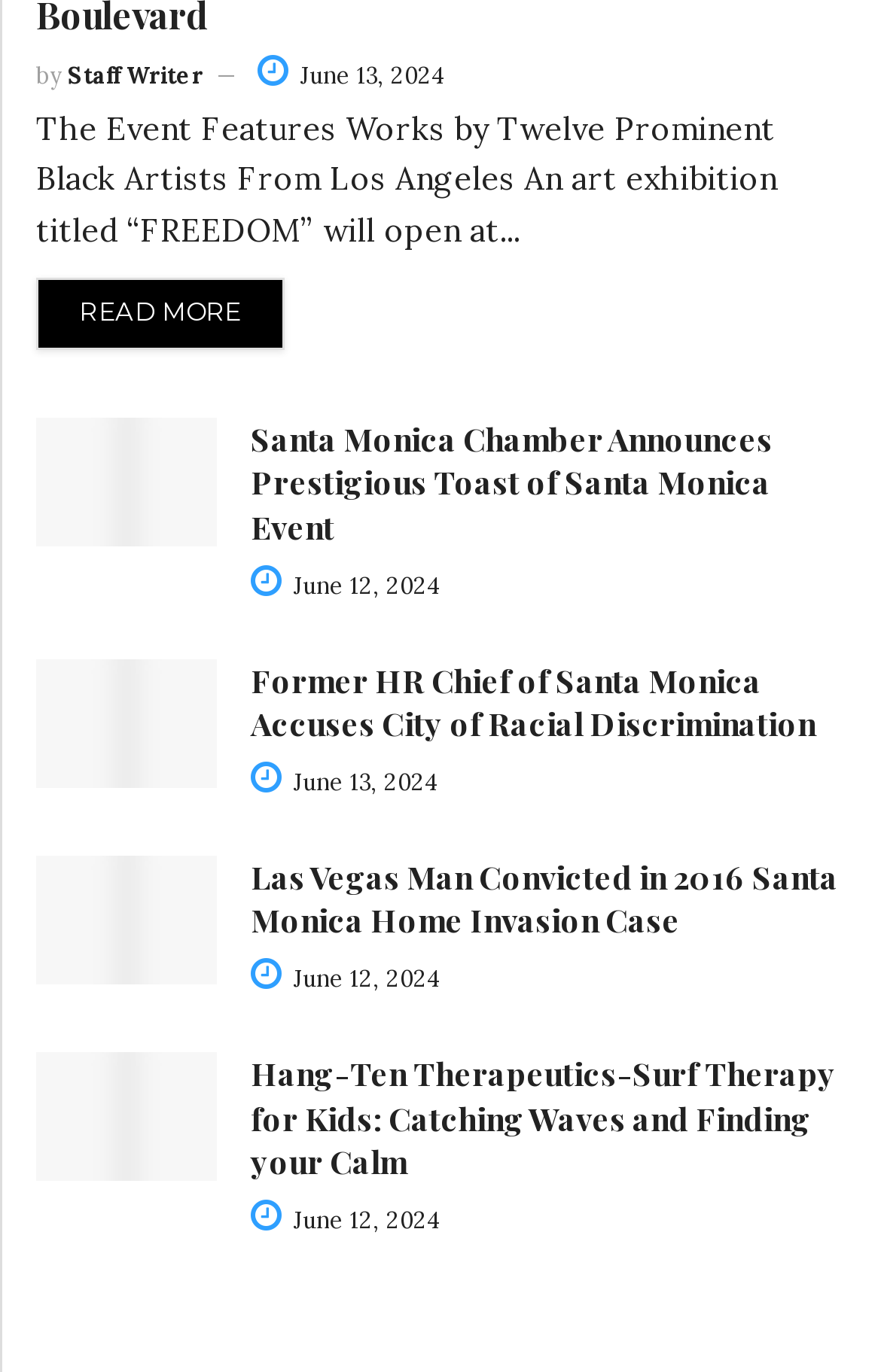Please provide a brief answer to the following inquiry using a single word or phrase:
How many articles are on this webpage?

4